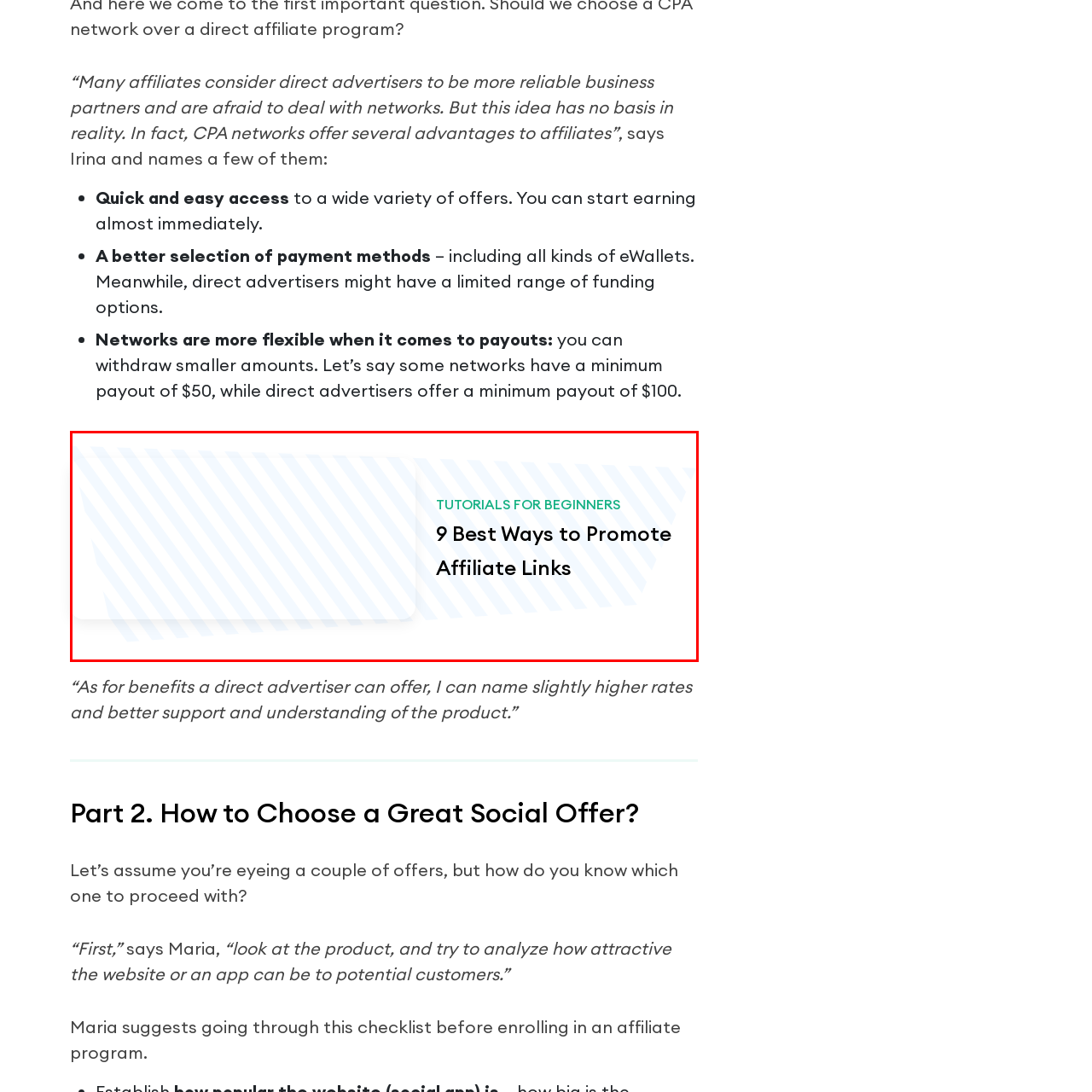Pay attention to the red boxed area, What is the main topic of the content? Provide a one-word or short phrase response.

Promoting affiliate links